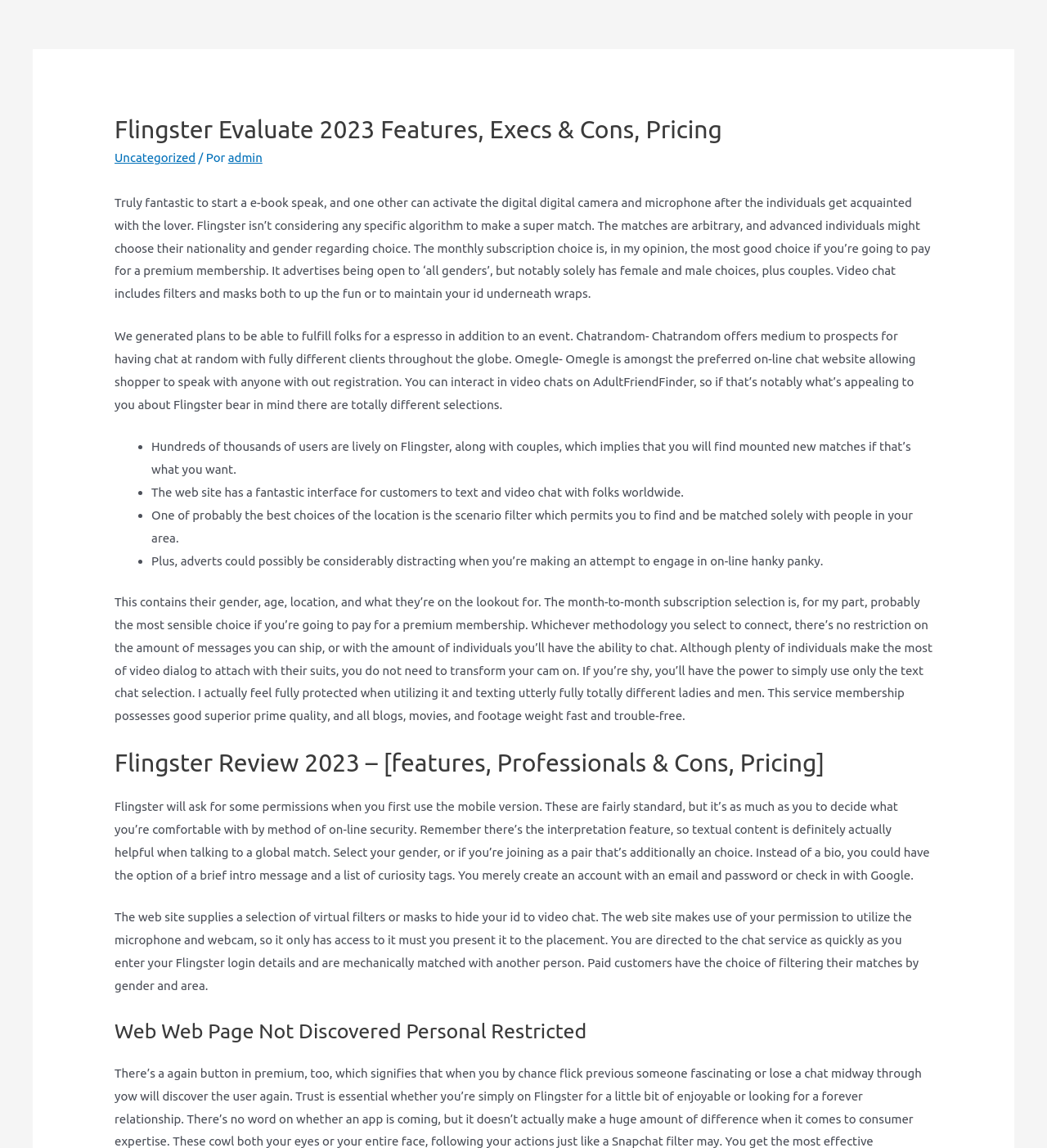Please determine the headline of the webpage and provide its content.

Flingster Evaluate 2023 Features, Execs & Cons, Pricing